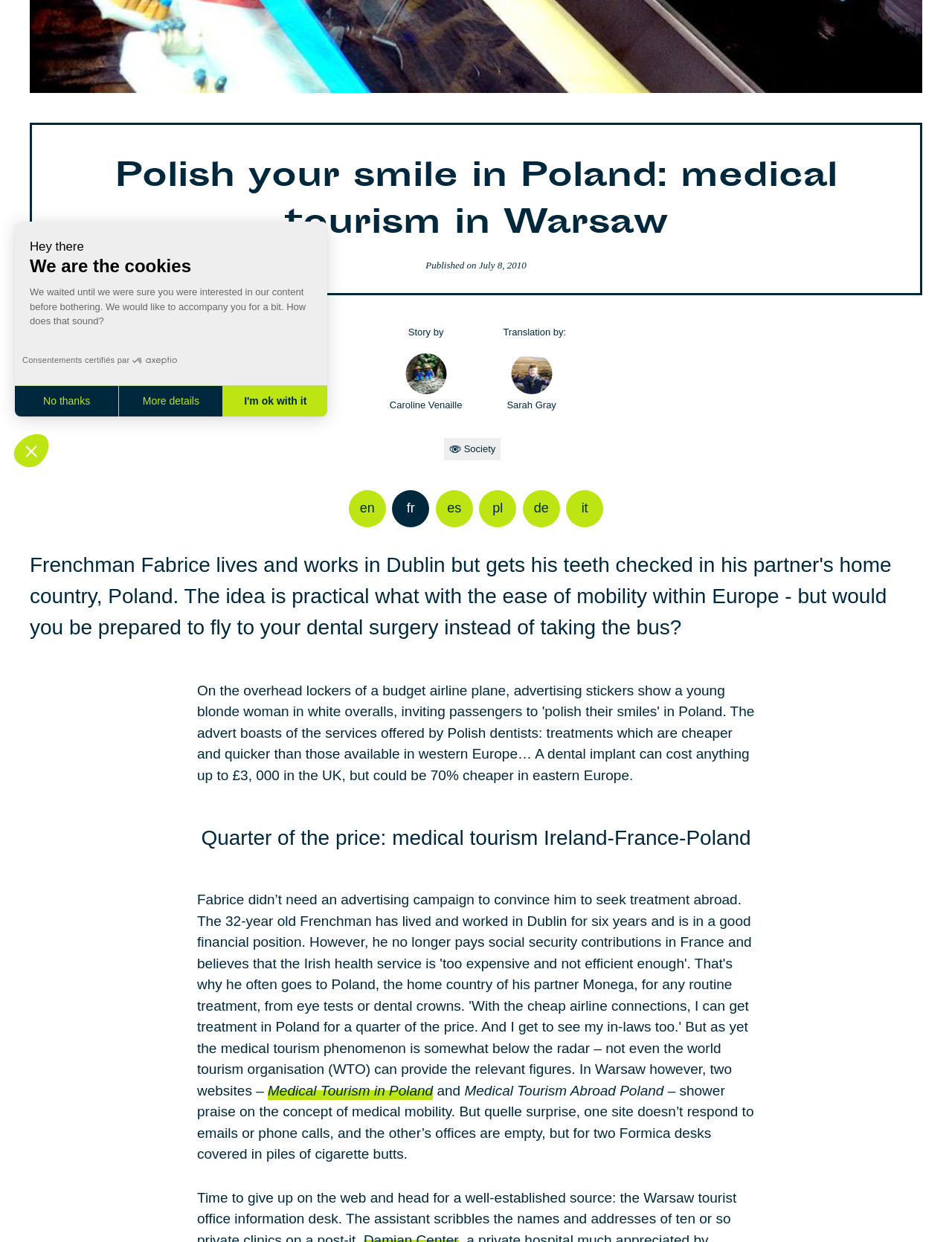Predict the bounding box coordinates of the UI element that matches this description: "May 2020". The coordinates should be in the format [left, top, right, bottom] with each value between 0 and 1.

None